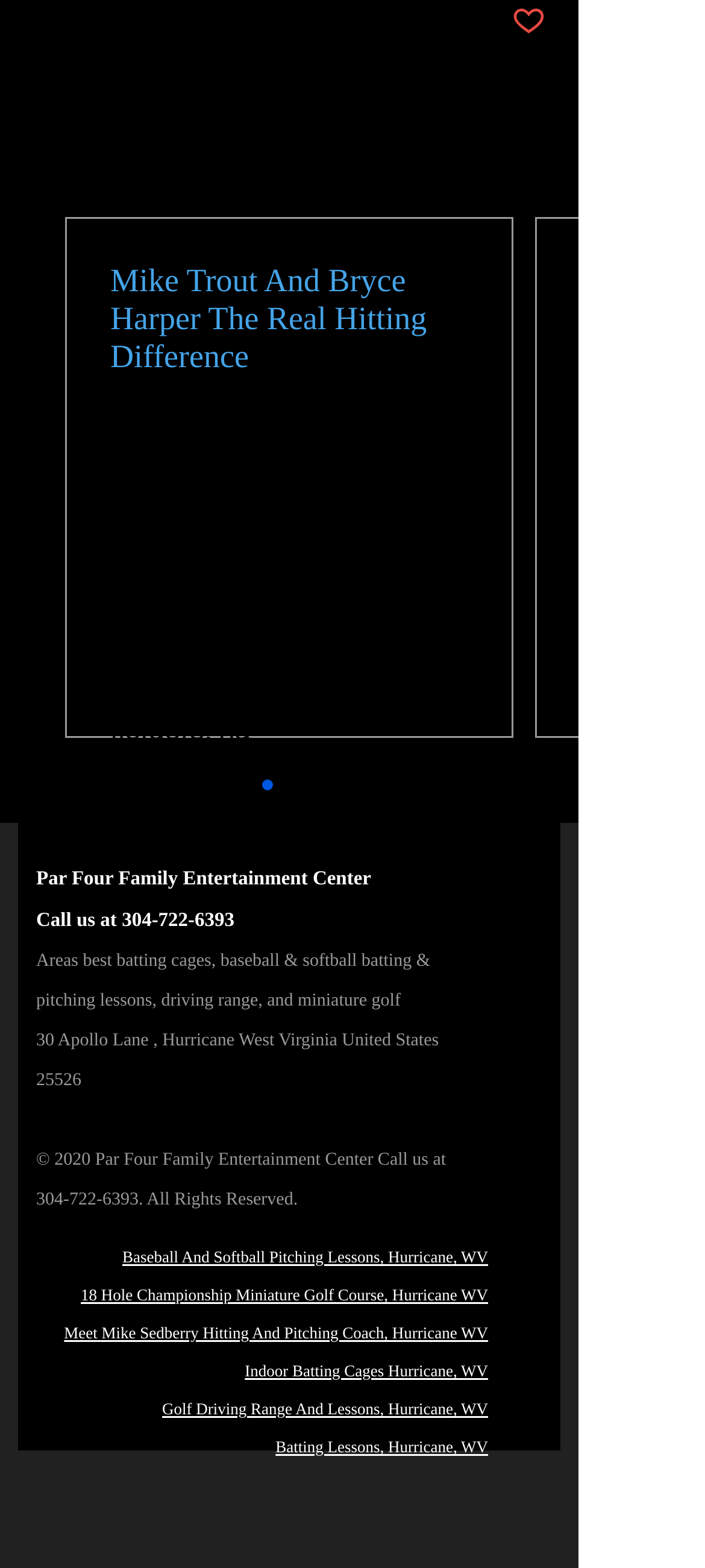Pinpoint the bounding box coordinates for the area that should be clicked to perform the following instruction: "Click the 'See All' link".

[0.655, 0.089, 0.774, 0.117]